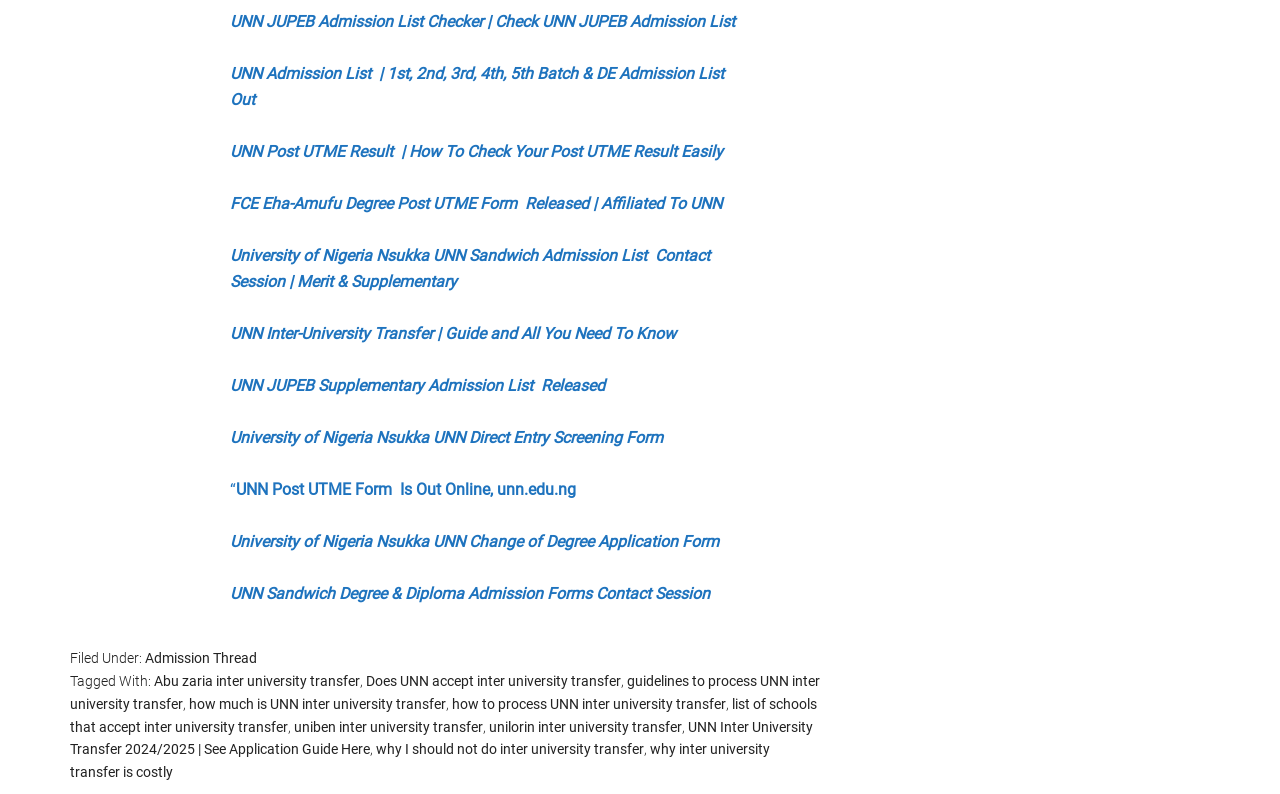Identify the bounding box coordinates of the section to be clicked to complete the task described by the following instruction: "Explore University of Nigeria Nsukka UNN Direct Entry Screening Form". The coordinates should be four float numbers between 0 and 1, formatted as [left, top, right, bottom].

[0.18, 0.539, 0.518, 0.563]